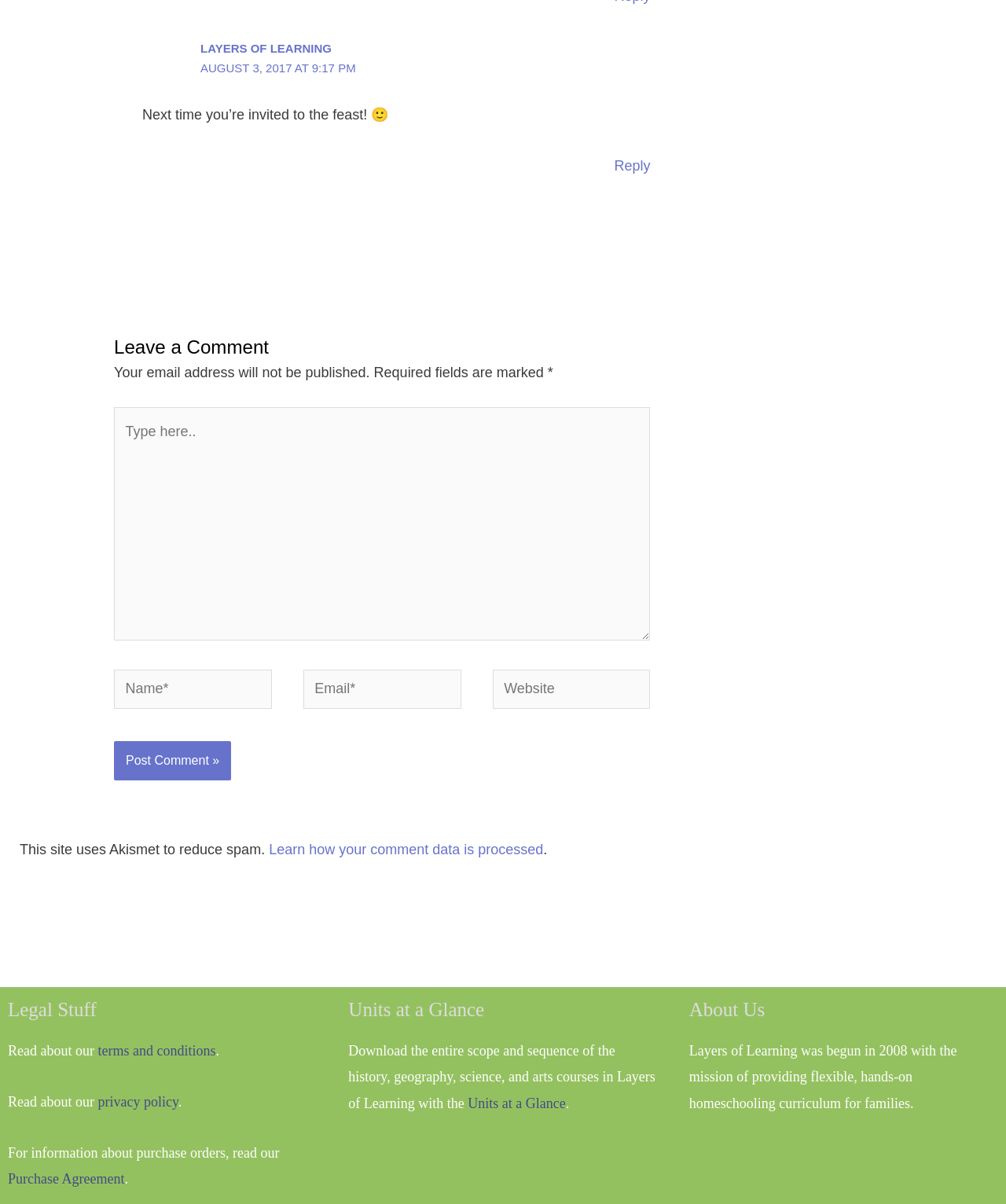Locate the bounding box coordinates of the clickable region to complete the following instruction: "Type in the 'Name*' field."

[0.113, 0.556, 0.27, 0.588]